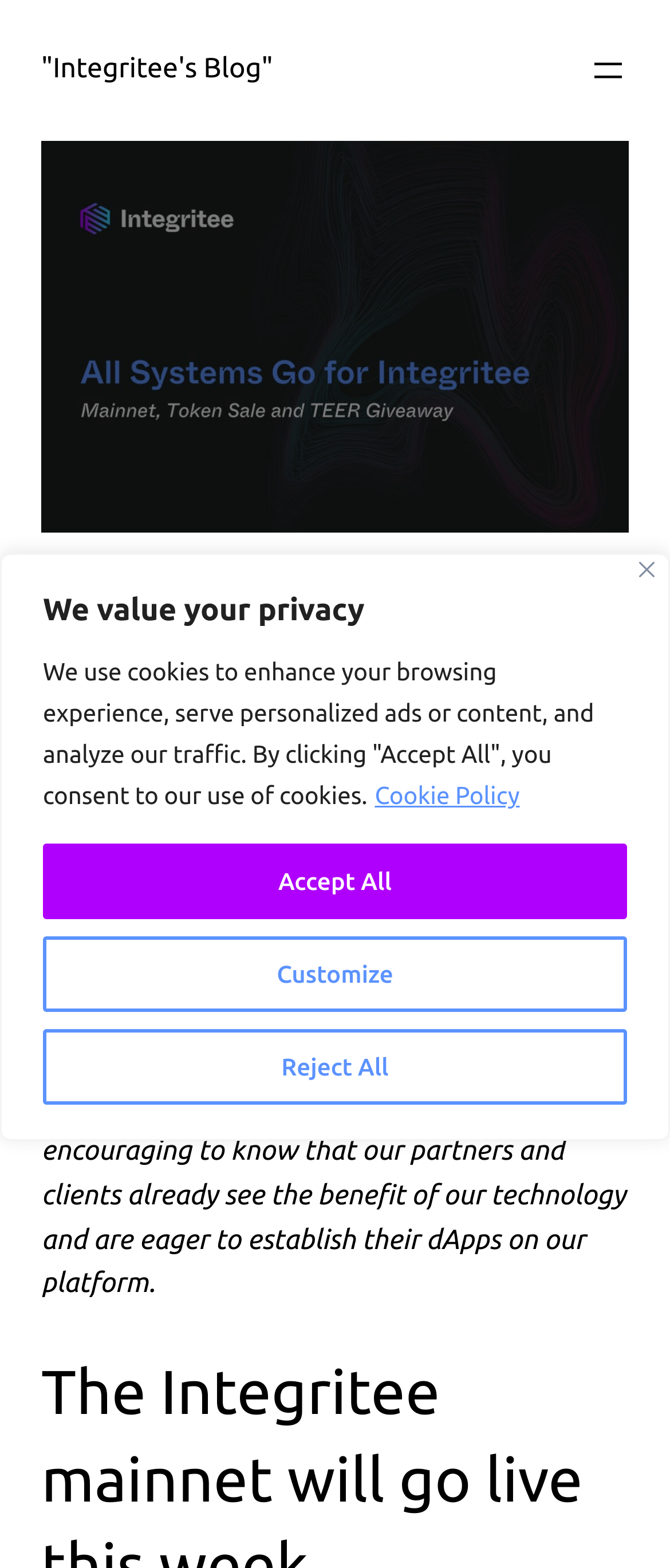Determine the bounding box coordinates of the area to click in order to meet this instruction: "Read Integritee's Blog".

[0.062, 0.034, 0.407, 0.054]